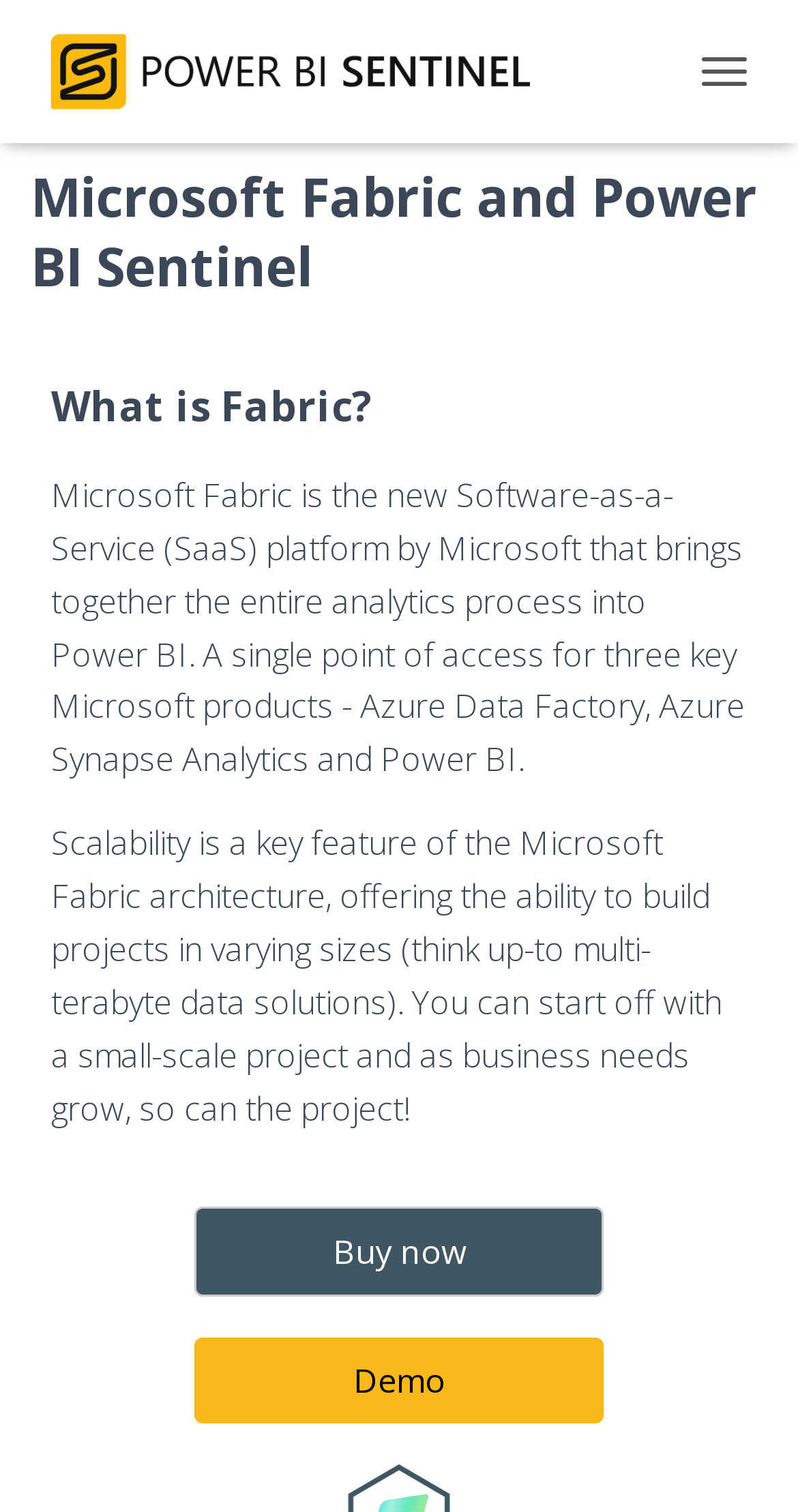What is a key feature of the Microsoft Fabric architecture? Observe the screenshot and provide a one-word or short phrase answer.

Scalability